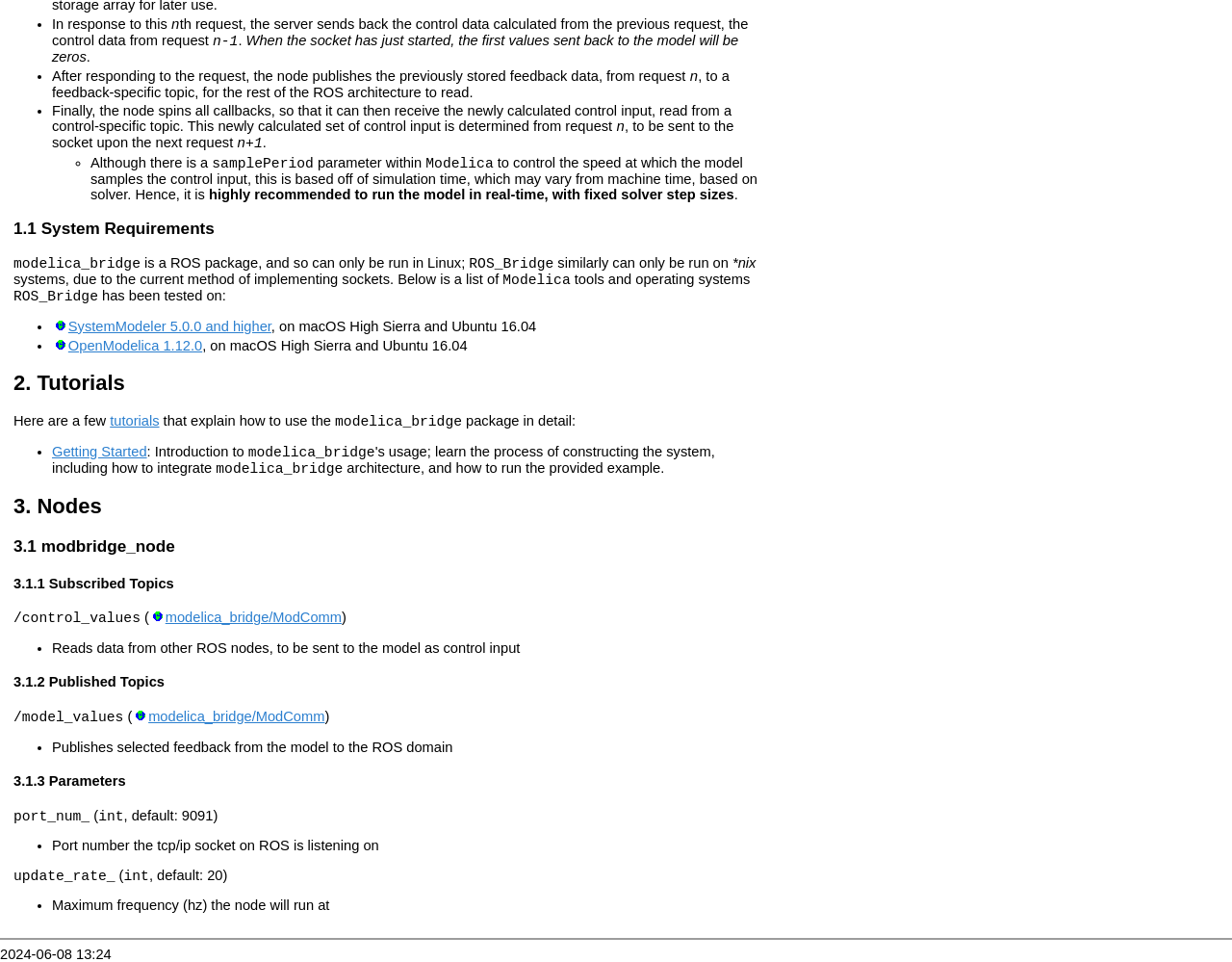What is the maximum frequency at which the node will run?
Provide a detailed answer to the question, using the image to inform your response.

The update_rate_ parameter has a default value of 20, which represents the maximum frequency (in hz) at which the node will run.